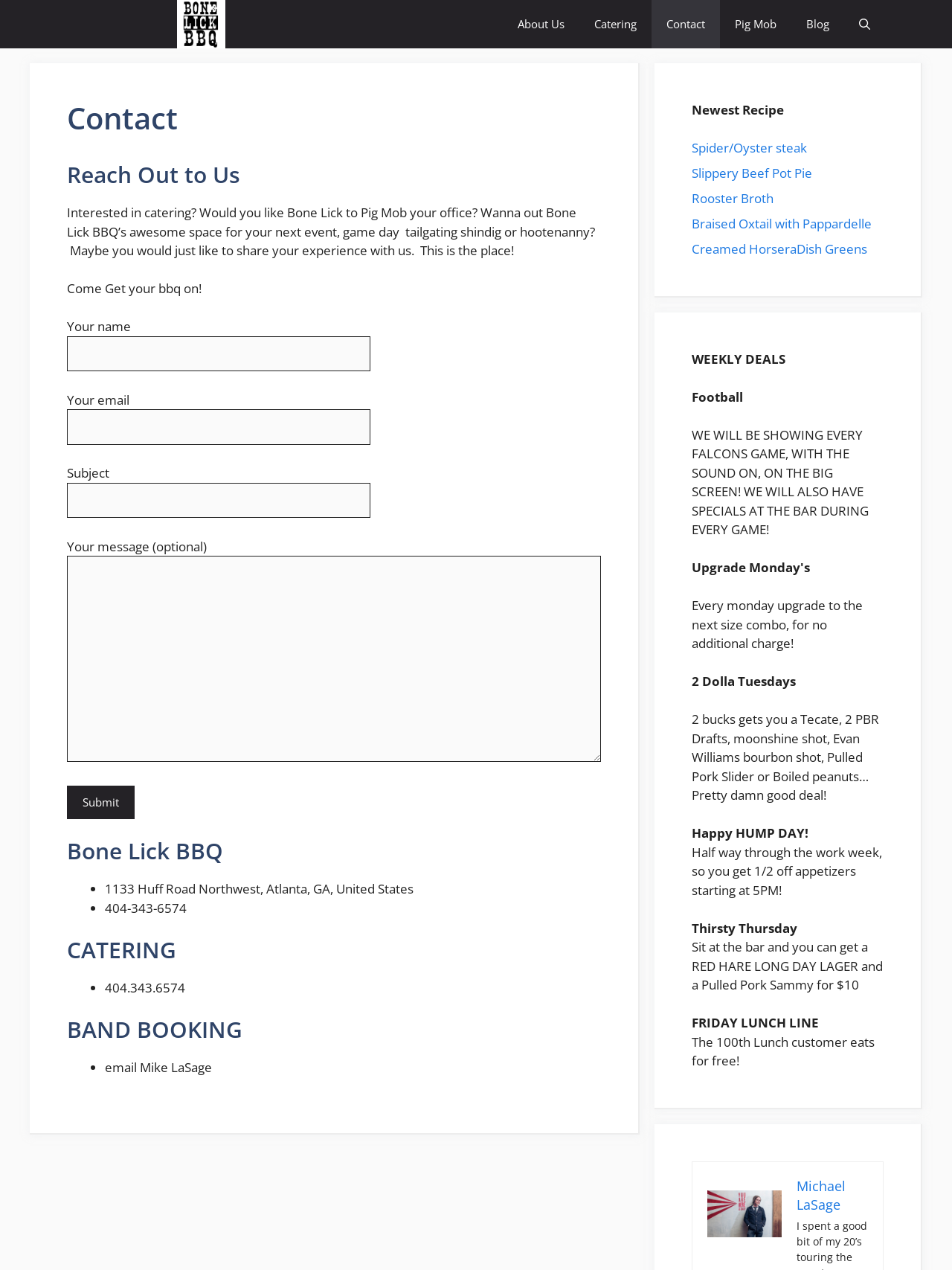Can you specify the bounding box coordinates of the area that needs to be clicked to fulfill the following instruction: "Read the article about coffee books"?

None